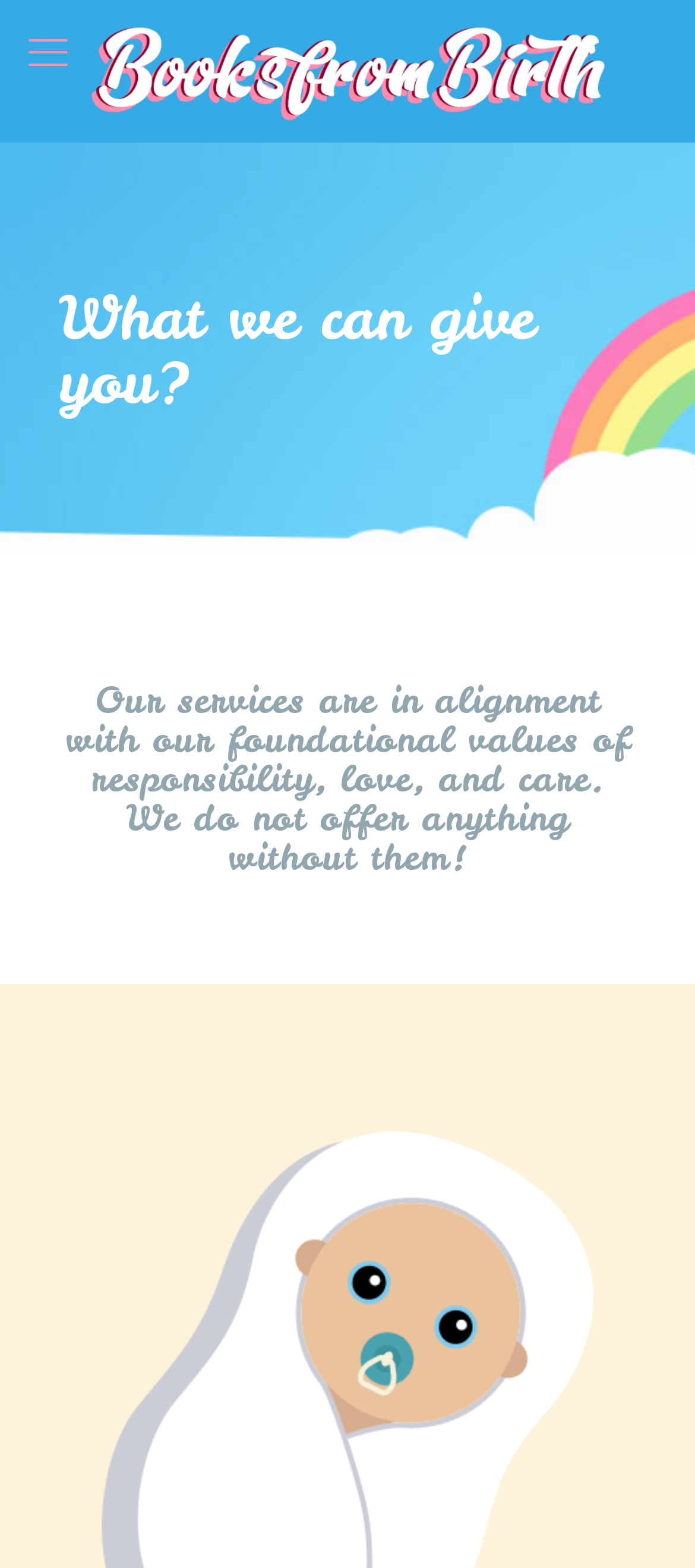Identify the primary heading of the webpage and provide its text.

What we can give you?